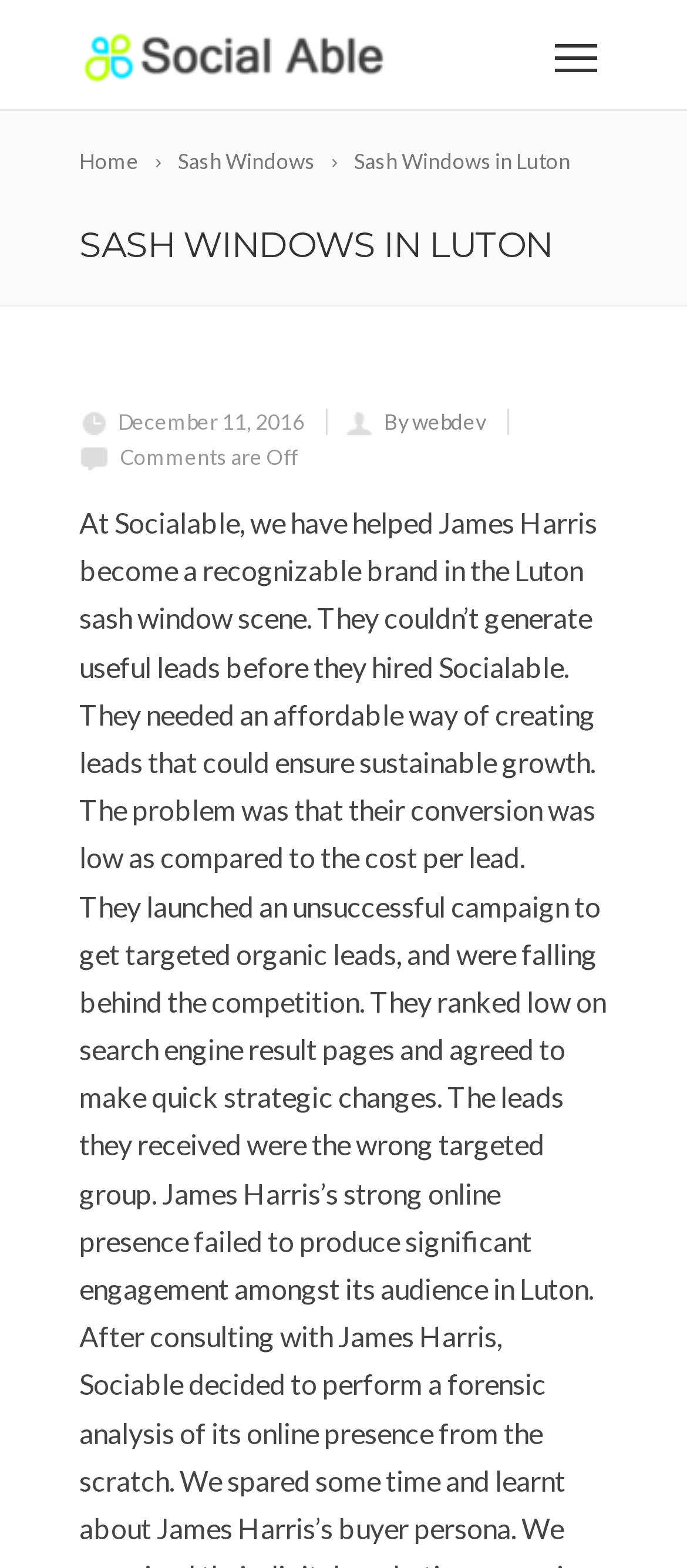Offer a thorough description of the webpage.

The webpage is about Sash Windows in Luton, specifically highlighting the success story of James Harris, a recognizable brand in the Luton sash window scene. At the top-left corner, there is a logo image of Social Able, accompanied by three navigation links: "Home", "Sash Windows", and "Sash Windows in Luton". 

Below the navigation links, there is a prominent heading "SASH WINDOWS IN LUTON" that spans across most of the page width. Underneath the heading, there is a date "December 11, 2016" followed by a link "By webdev" on the right side. 

Further down, there is a paragraph of text that describes the challenges James Harris faced in generating leads and his low conversion rate. This paragraph is positioned above another block of text that explains how James Harris's online presence failed to produce significant engagement amongst its audience in Luton.